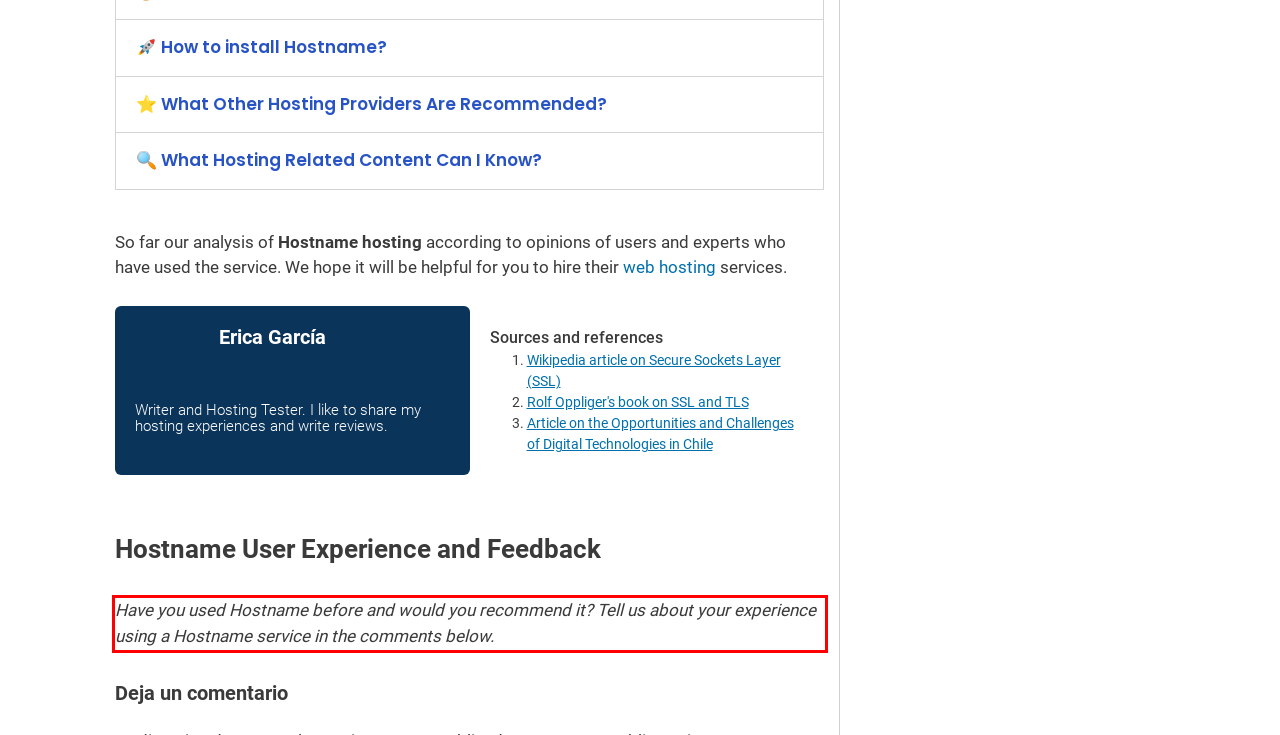Please perform OCR on the UI element surrounded by the red bounding box in the given webpage screenshot and extract its text content.

Have you used Hostname before and would you recommend it? Tell us about your experience using a Hostname service in the comments below.